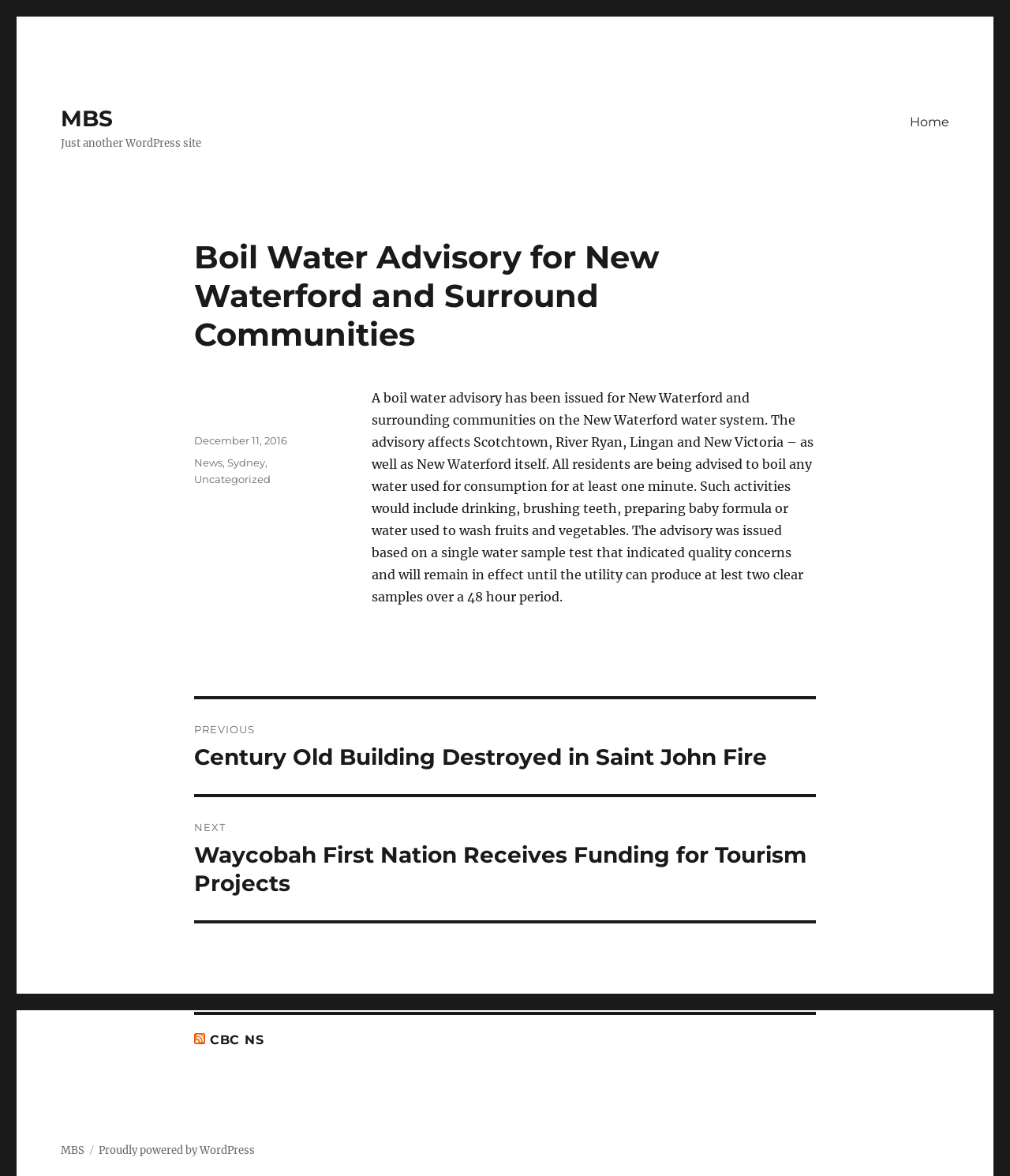Determine the bounding box coordinates for the clickable element required to fulfill the instruction: "Read the boil water advisory". Provide the coordinates as four float numbers between 0 and 1, i.e., [left, top, right, bottom].

[0.368, 0.332, 0.806, 0.514]